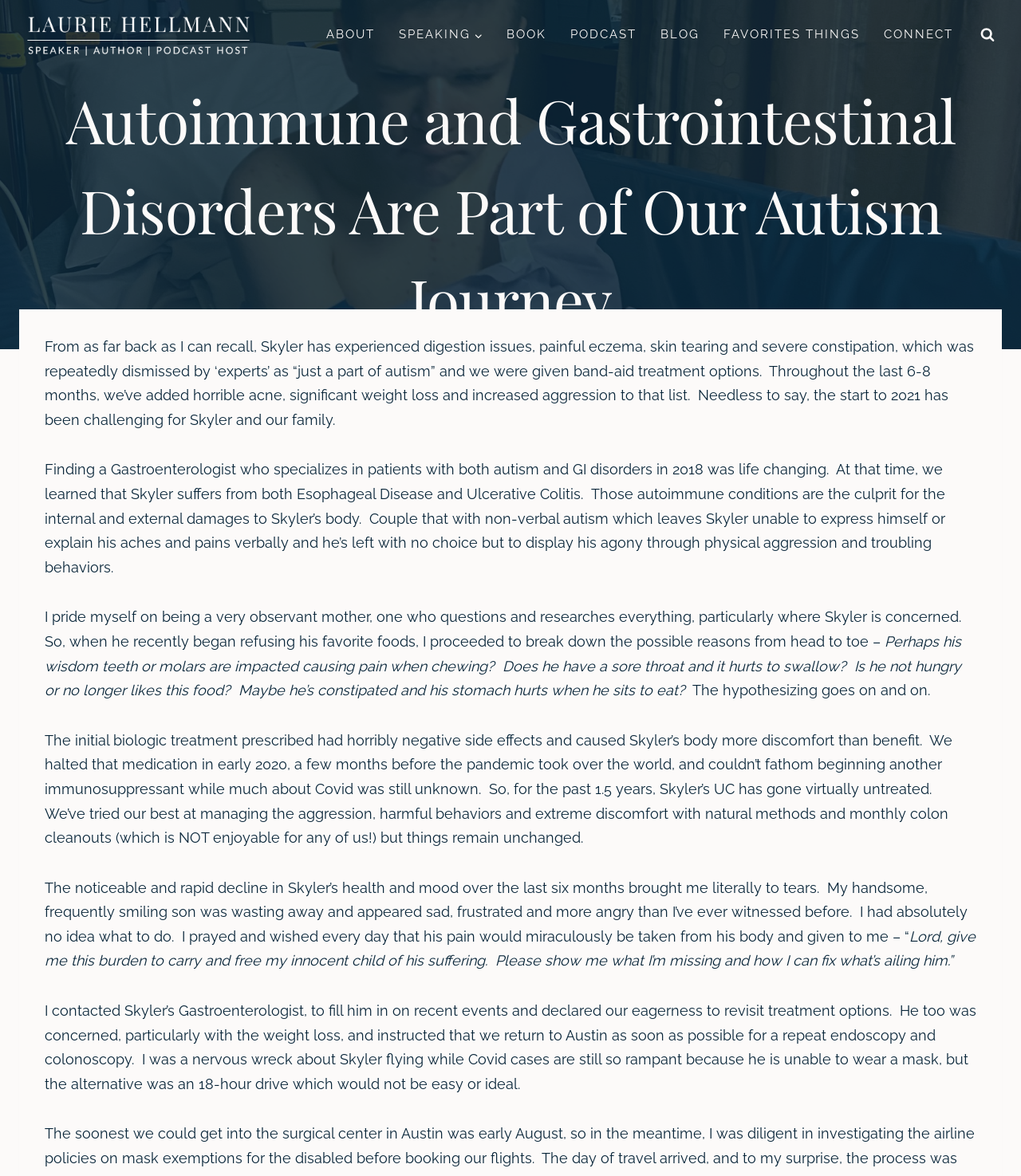Specify the bounding box coordinates of the element's region that should be clicked to achieve the following instruction: "Visit the 'BLOG' page". The bounding box coordinates consist of four float numbers between 0 and 1, in the format [left, top, right, bottom].

[0.635, 0.011, 0.697, 0.049]